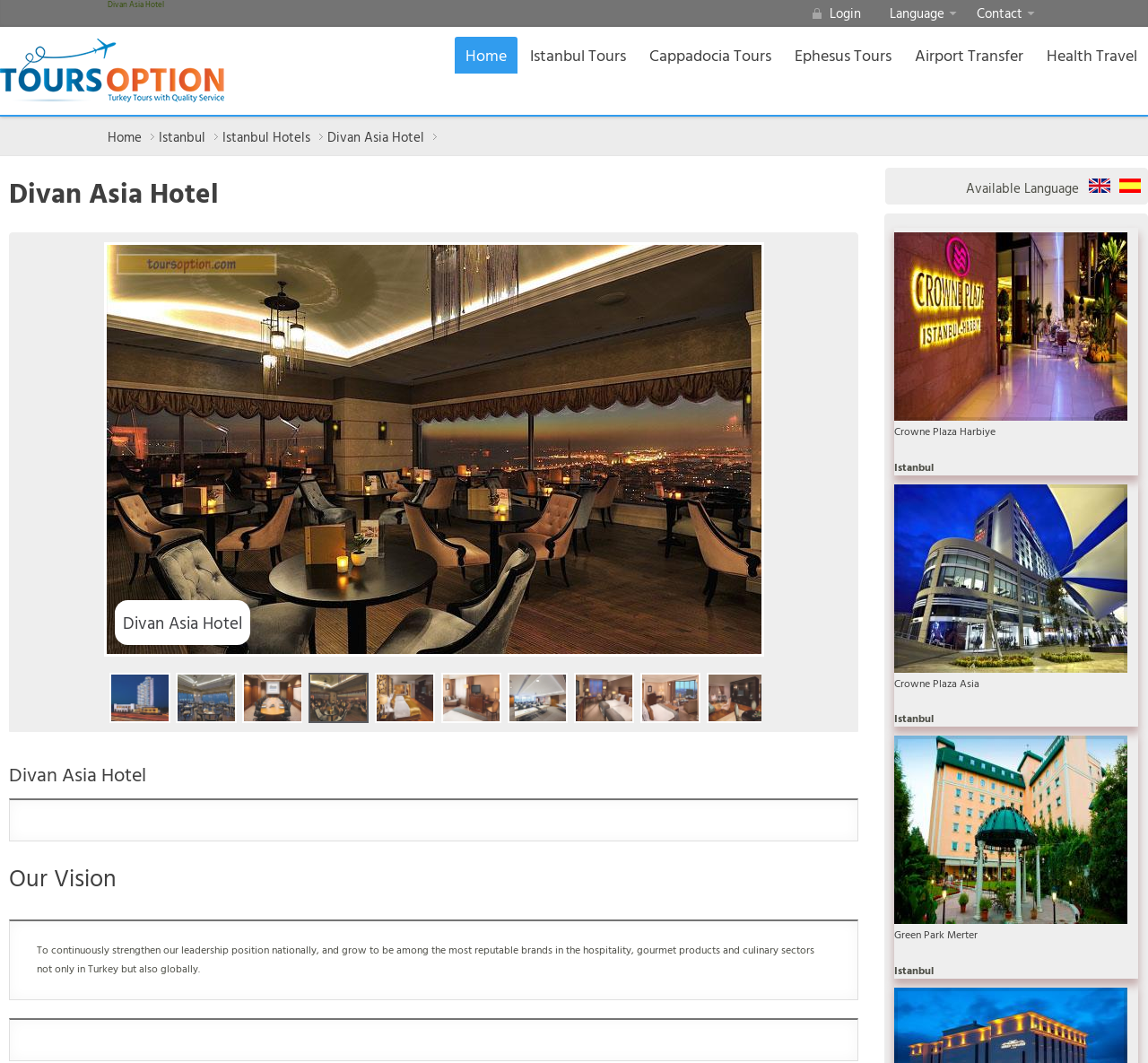Determine the bounding box of the UI element mentioned here: "Home". The coordinates must be in the format [left, top, right, bottom] with values ranging from 0 to 1.

[0.094, 0.12, 0.134, 0.138]